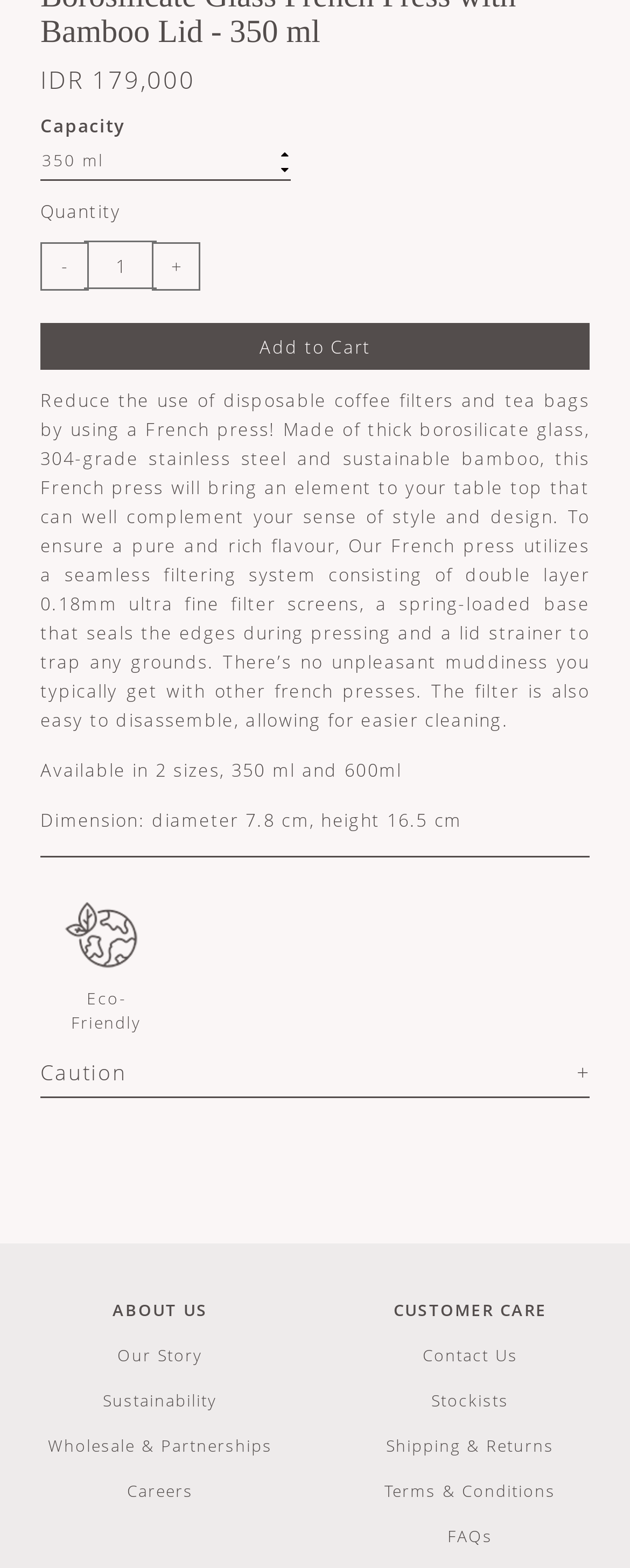Determine the bounding box coordinates of the clickable element to complete this instruction: "Add to cart". Provide the coordinates in the format of four float numbers between 0 and 1, [left, top, right, bottom].

[0.064, 0.206, 0.936, 0.236]